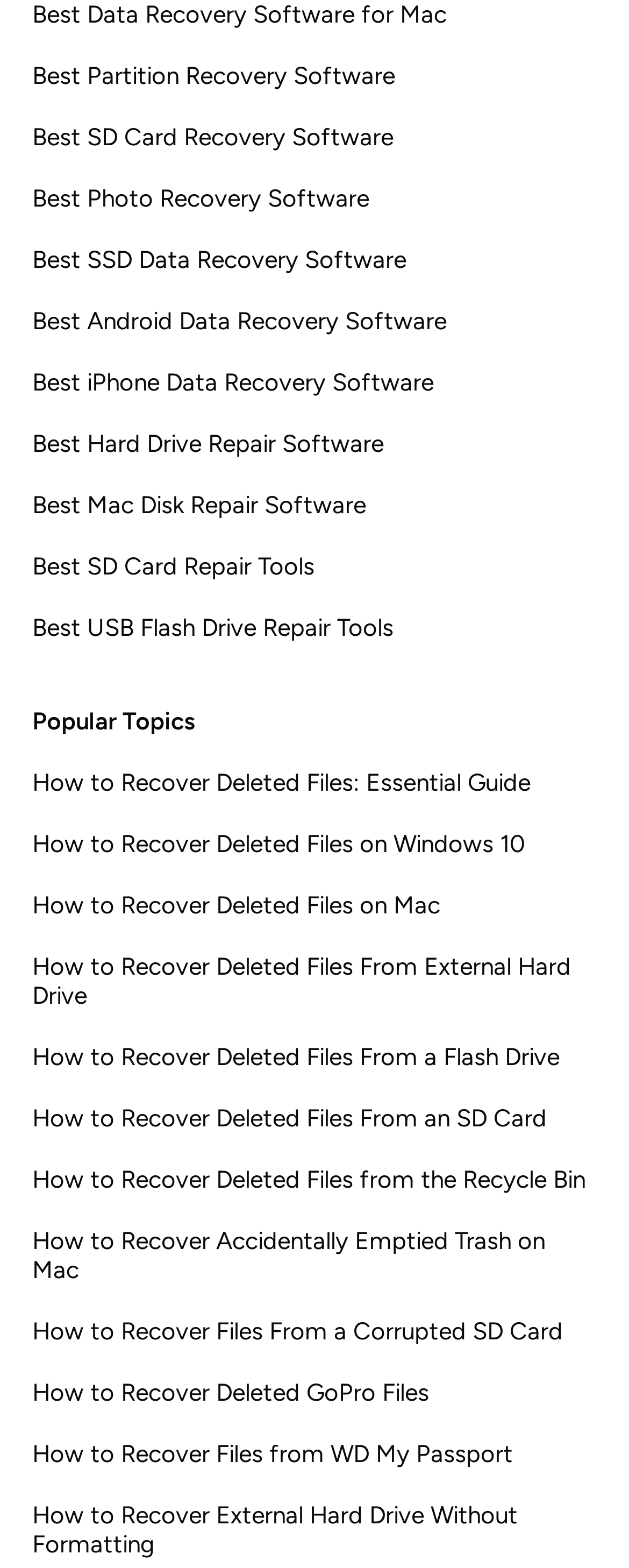Identify the bounding box coordinates of the element that should be clicked to fulfill this task: "Read about How to Recover Deleted Files: Essential Guide". The coordinates should be provided as four float numbers between 0 and 1, i.e., [left, top, right, bottom].

[0.051, 0.489, 0.949, 0.508]